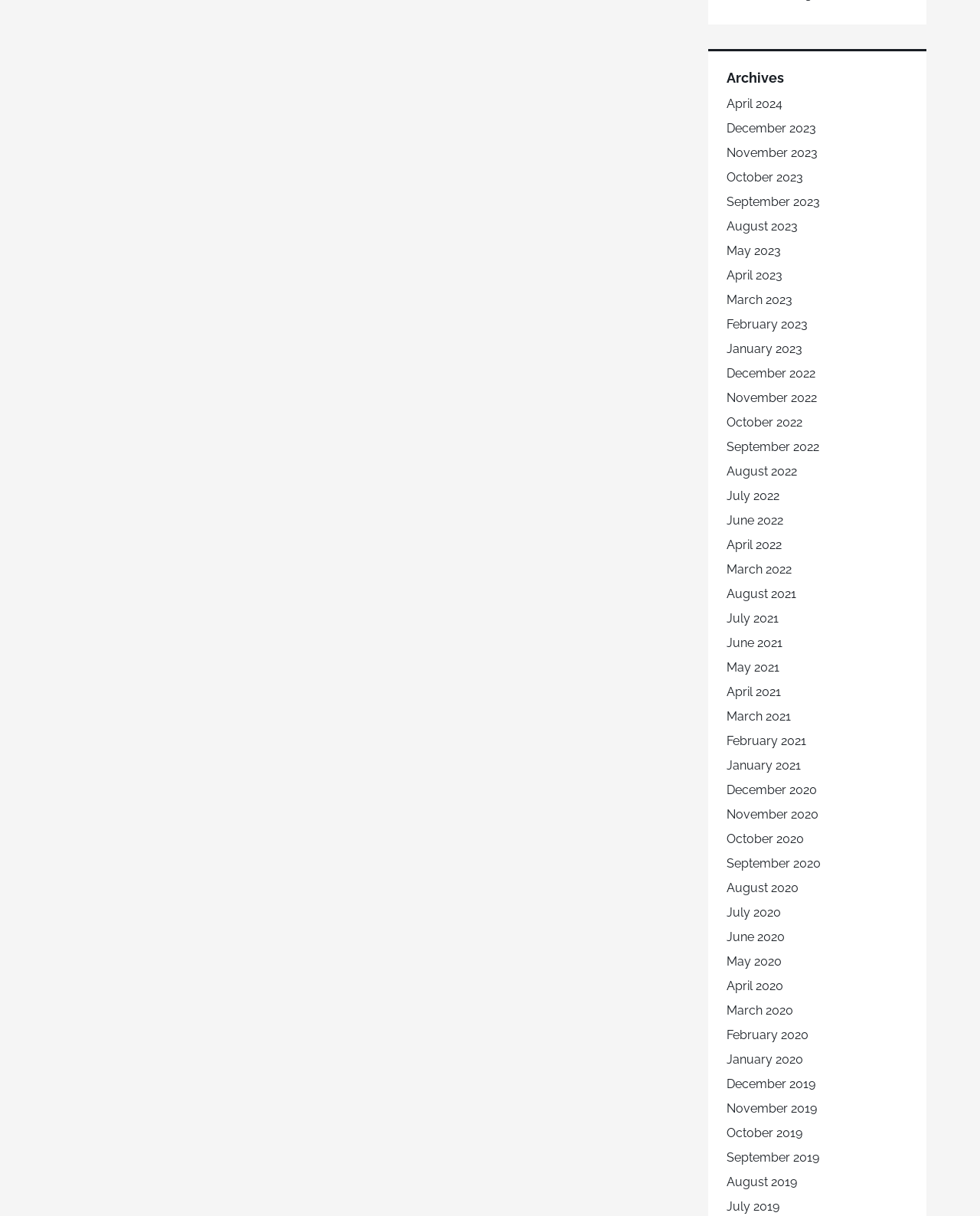Please answer the following question using a single word or phrase: 
What is the latest month available in the archives?

April 2024